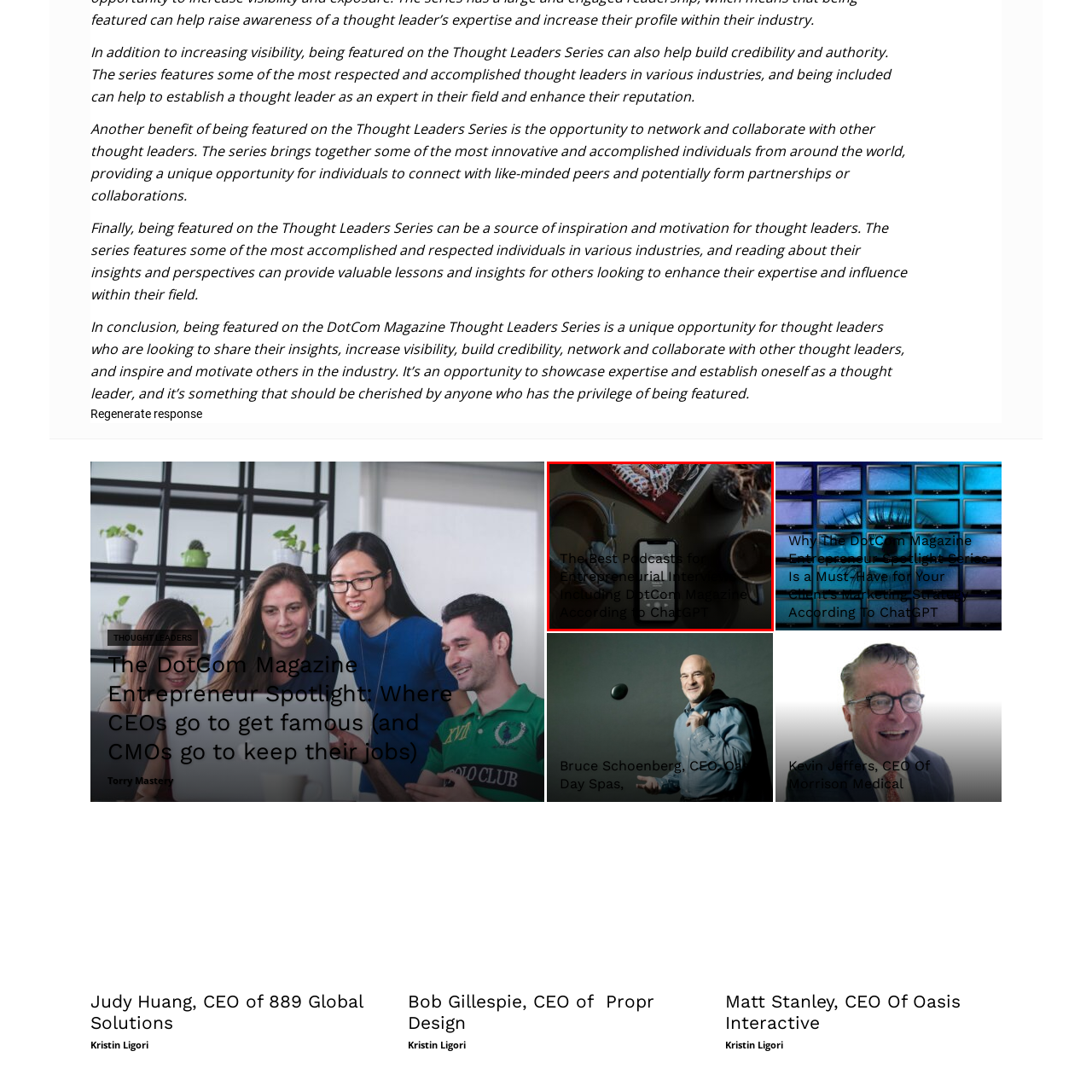What is the smartphone displaying?
Study the image highlighted with a red bounding box and respond to the question with a detailed answer.

The image shows a smartphone on the tabletop, and it is displaying a podcast interface, which implies that the user is listening to entrepreneurial interviews.